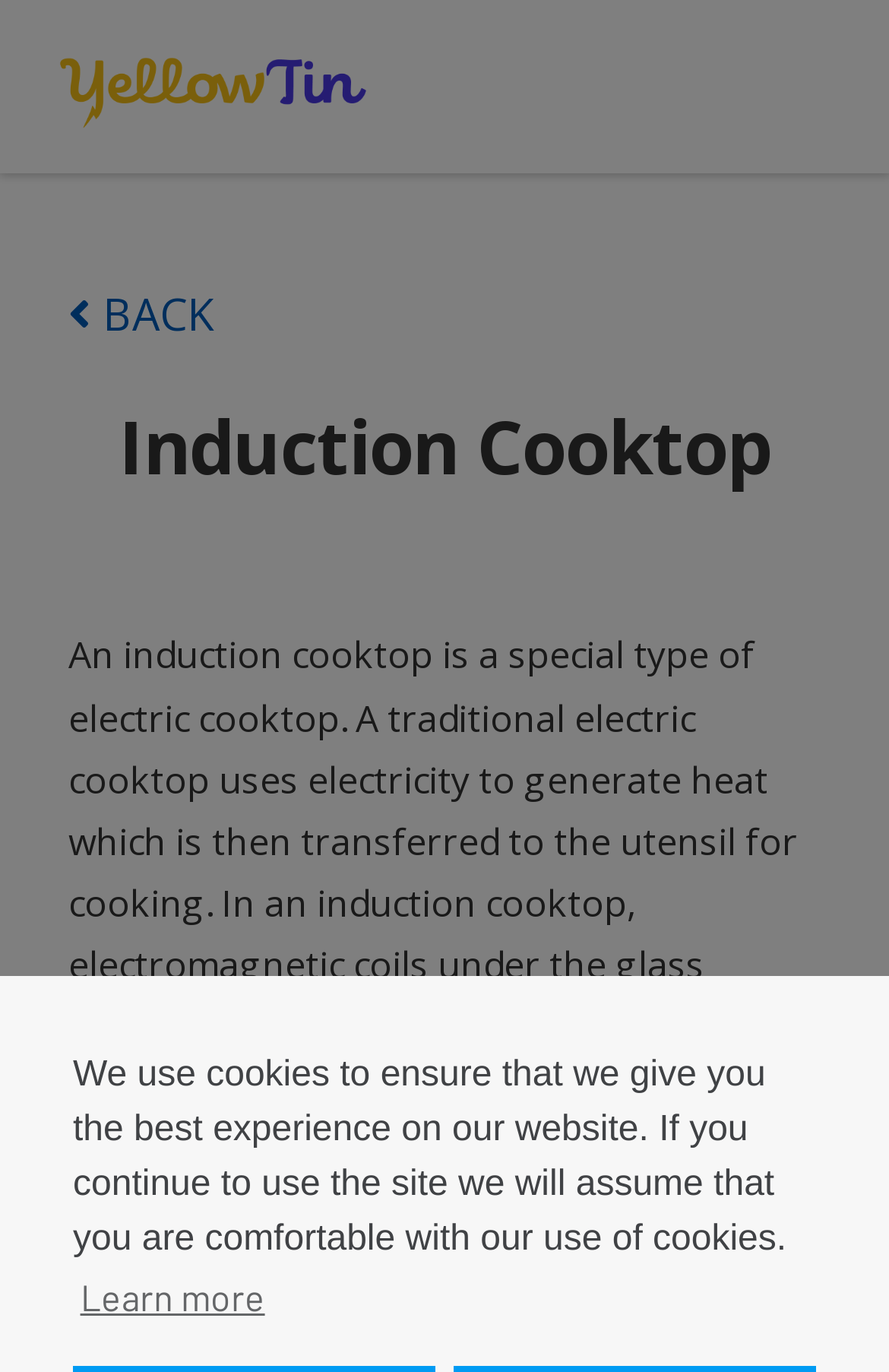Elaborate on the different components and information displayed on the webpage.

The webpage is about YellowTin, a company that helps businesses achieve net zero goals by promoting clean energy for homes and cars. At the top left corner, there is a "Skip to content" link. Next to it, on the top center, is the YellowTin logo, which is an image accompanied by a link. Below the logo, there is a "BACK" link on the top left. 

The main content of the webpage is focused on an induction cooktop, as indicated by the heading "Induction Cooktop" located at the top center of the page. 

At the bottom of the page, there is a notification about the use of cookies on the website, which is a static text. Below the notification, there is a "cookies - Learn more" button.